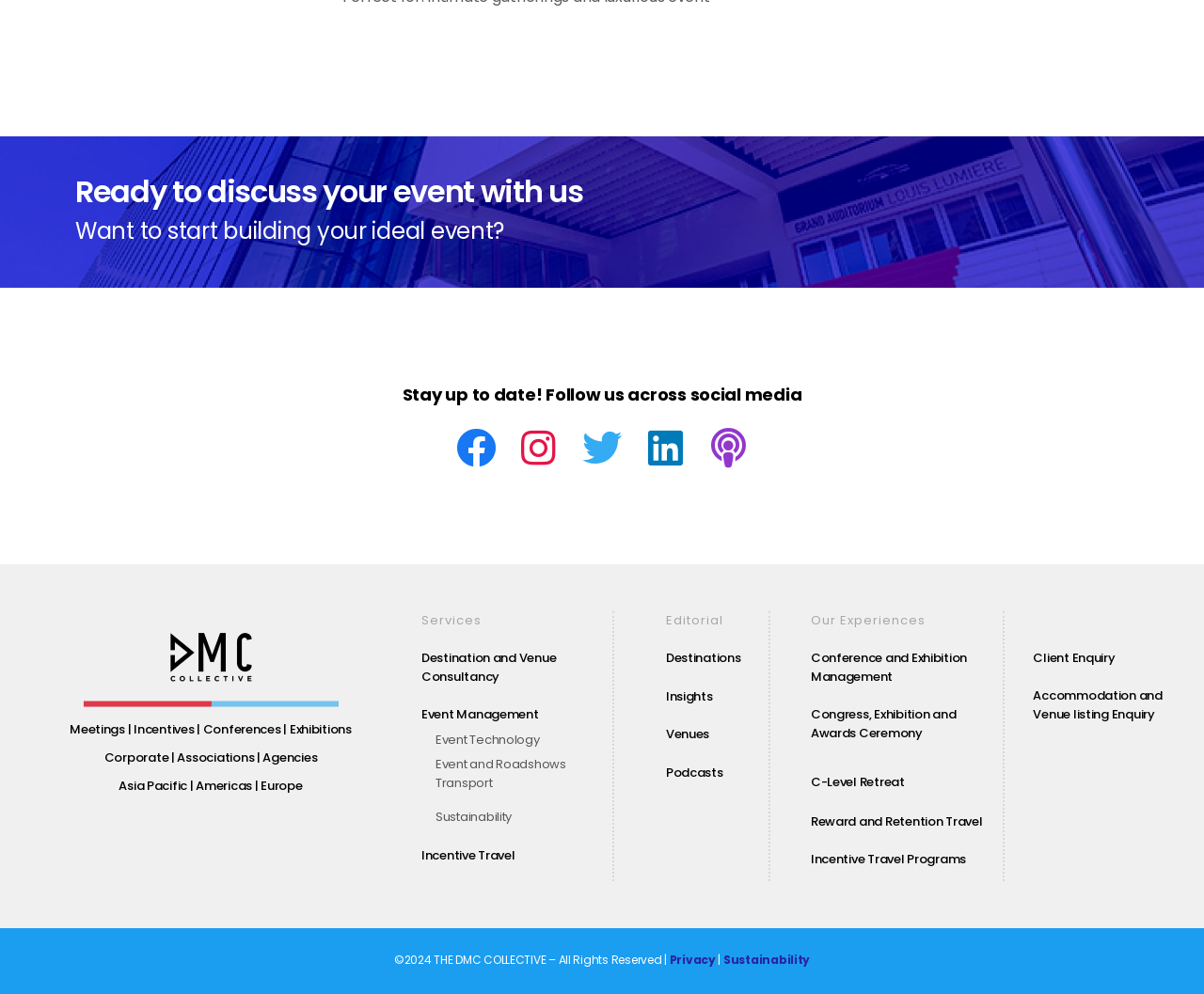What is the company name mentioned on the webpage?
Based on the screenshot, respond with a single word or phrase.

THE DMC COLLECTIVE